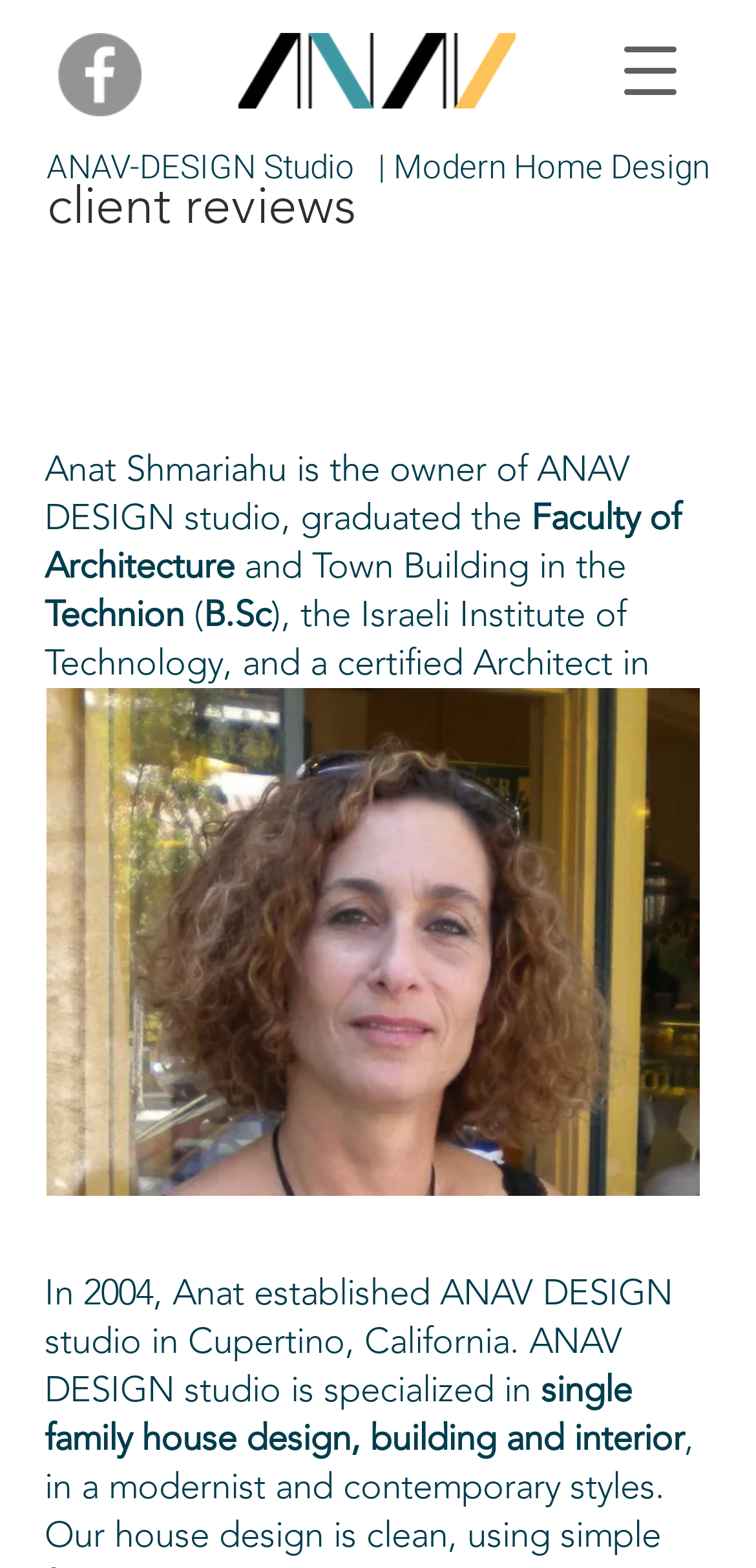What type of design does ANAV DESIGN studio specialize in?
Craft a detailed and extensive response to the question.

I found the answer by reading the text content of the webpage, specifically the paragraph that starts with 'In 2004, Anat established ANAV DESIGN studio...'. This paragraph mentions that ANAV DESIGN studio is specialized in single family house design, building, and interior.